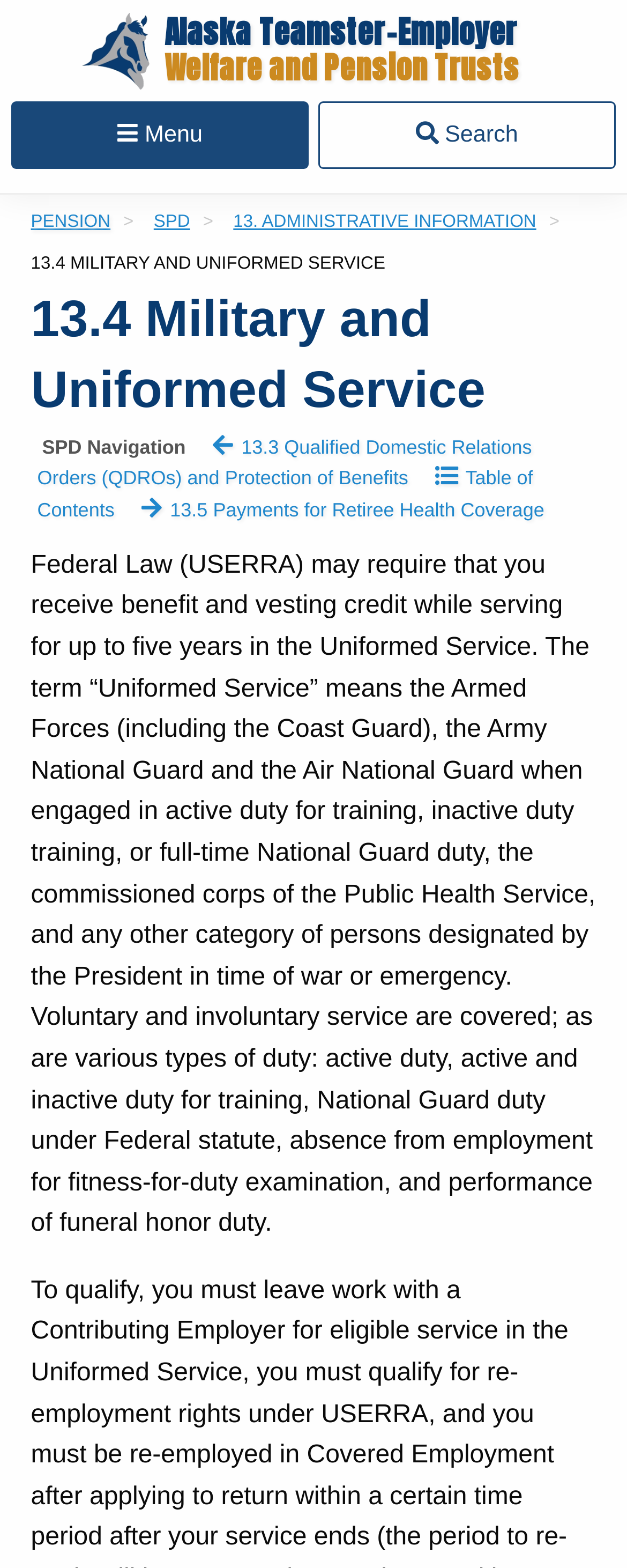Please look at the image and answer the question with a detailed explanation: What is the purpose of the 'Search' button?

The 'Search' button is located at the top right corner of the webpage, and its purpose is to allow users to search for specific information within the website.